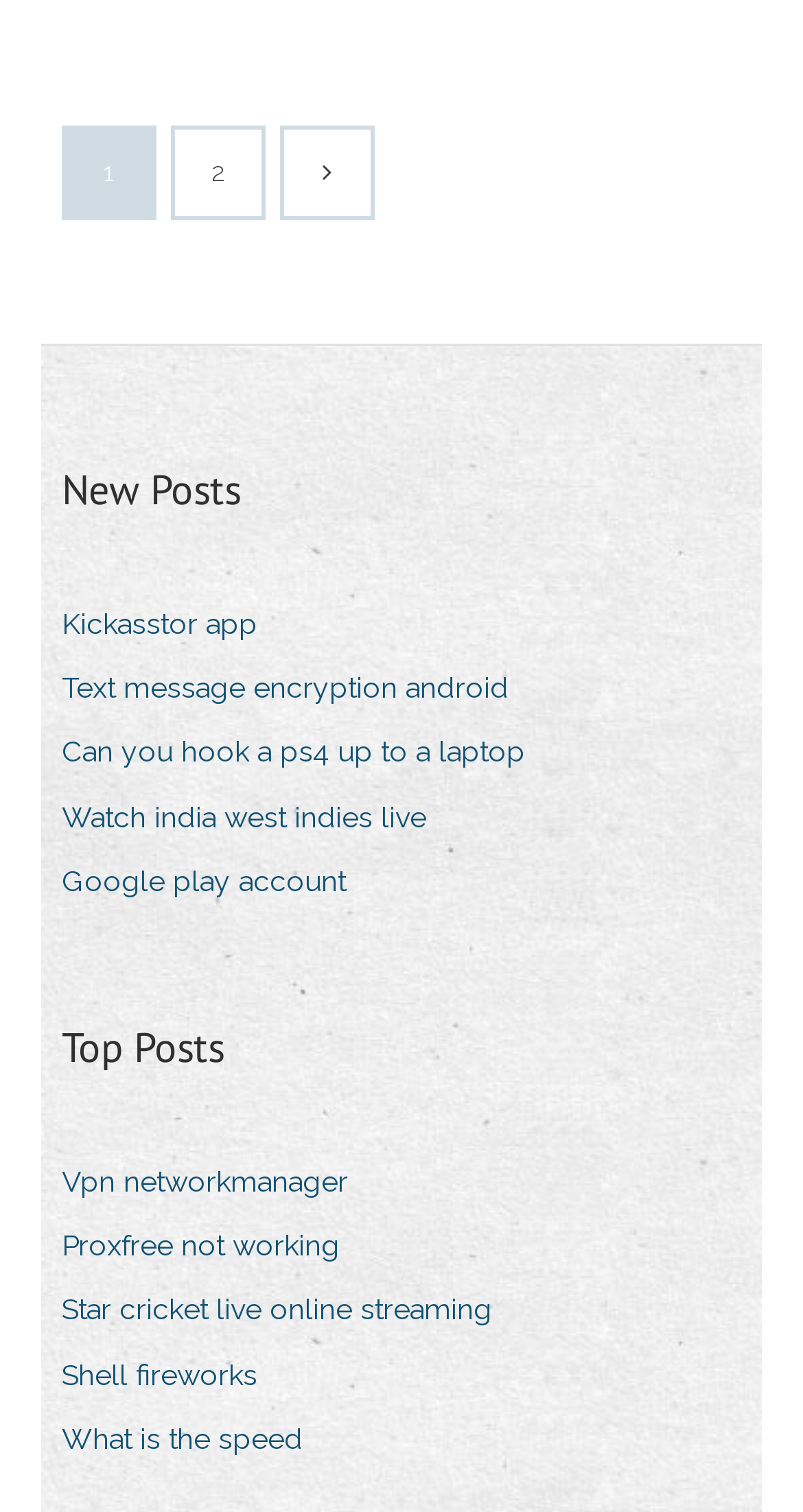Please determine the bounding box coordinates of the element's region to click in order to carry out the following instruction: "Open 'Kickasstor app'". The coordinates should be four float numbers between 0 and 1, i.e., [left, top, right, bottom].

[0.077, 0.395, 0.359, 0.432]